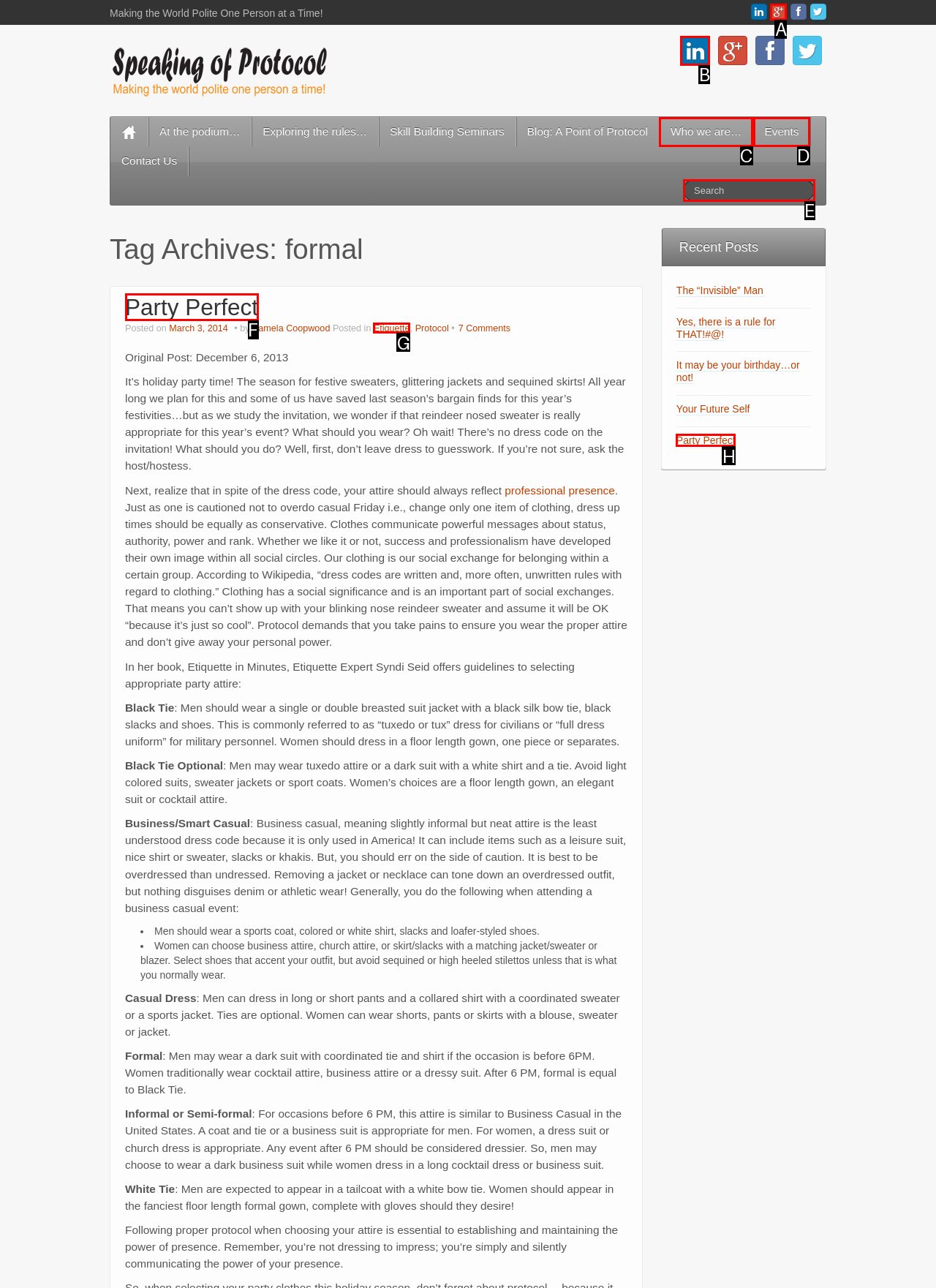Indicate which lettered UI element to click to fulfill the following task: Read the post 'Party Perfect'
Provide the letter of the correct option.

F